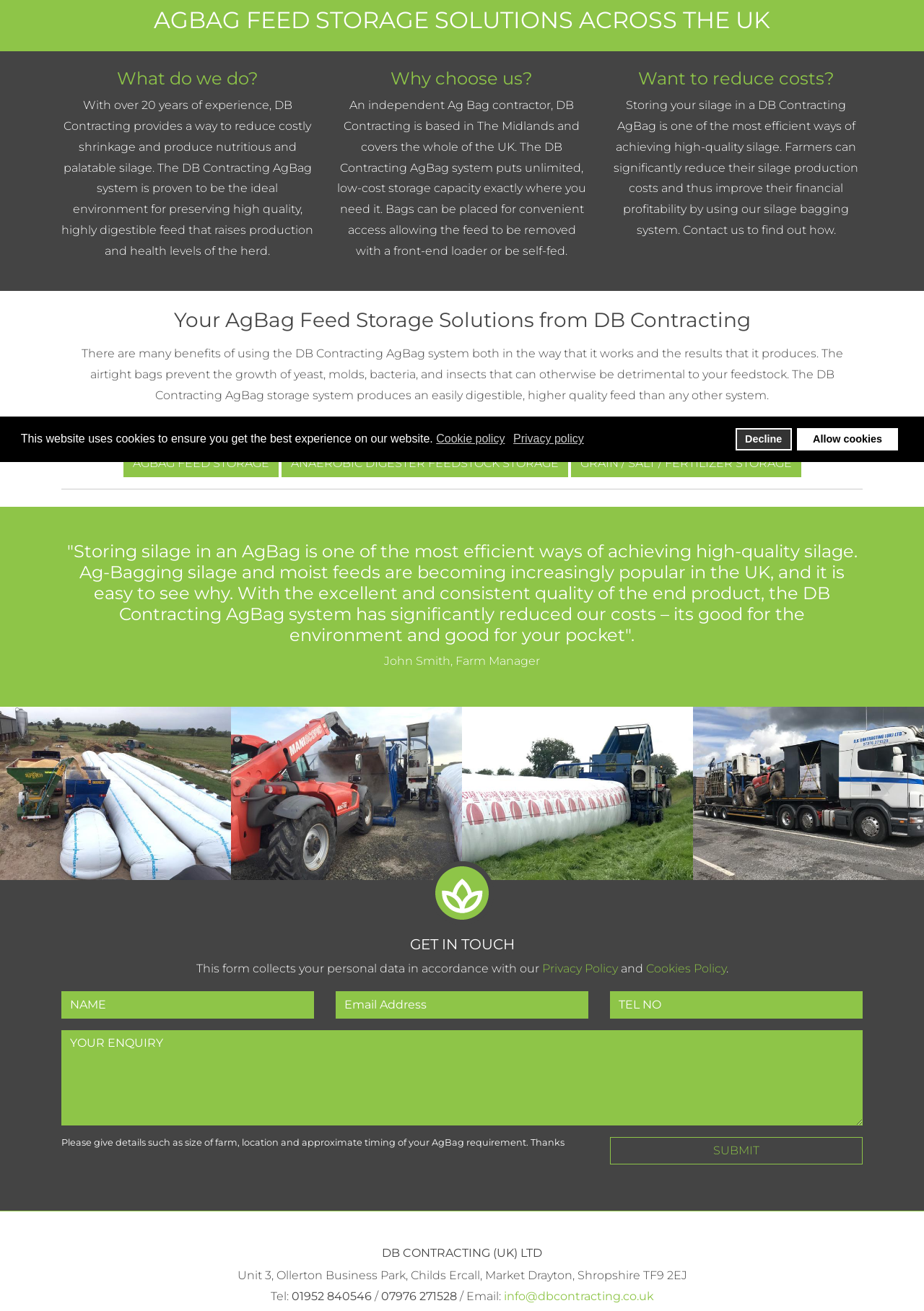Determine the bounding box of the UI component based on this description: "Proudly powered by WordPress". The bounding box coordinates should be four float values between 0 and 1, i.e., [left, top, right, bottom].

None